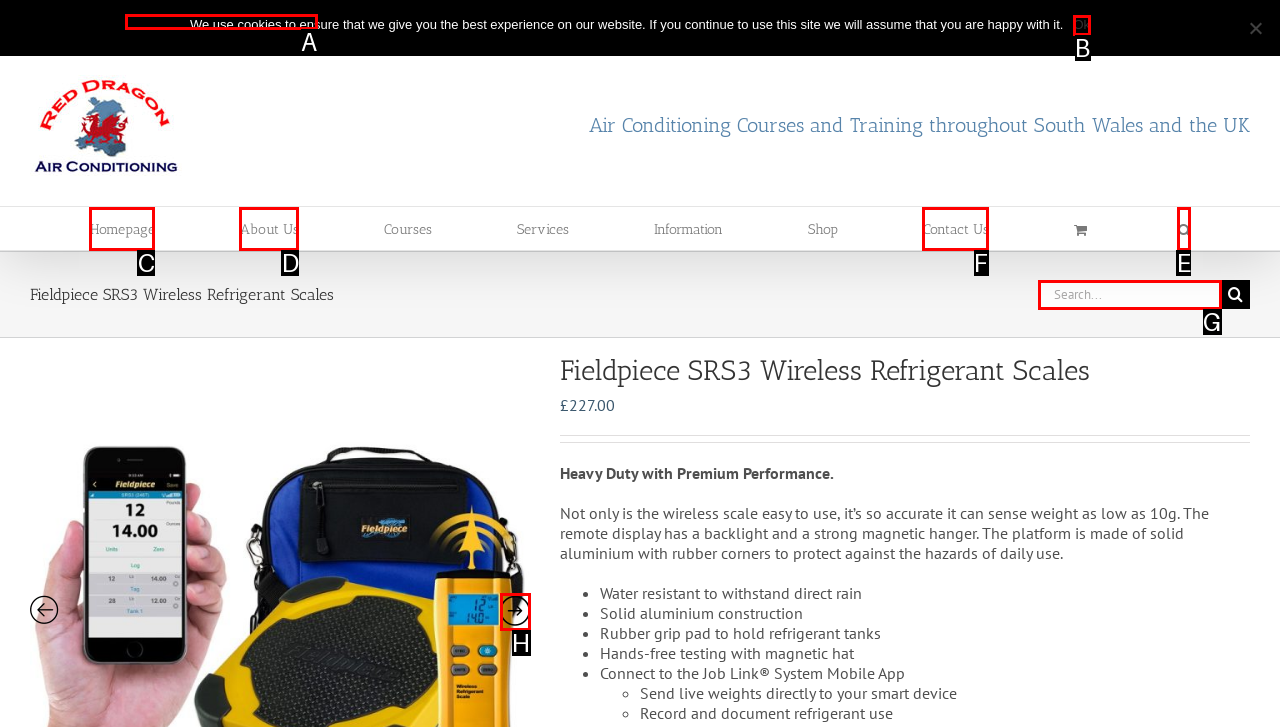Look at the highlighted elements in the screenshot and tell me which letter corresponds to the task: Click the 'Contact Us' link.

F